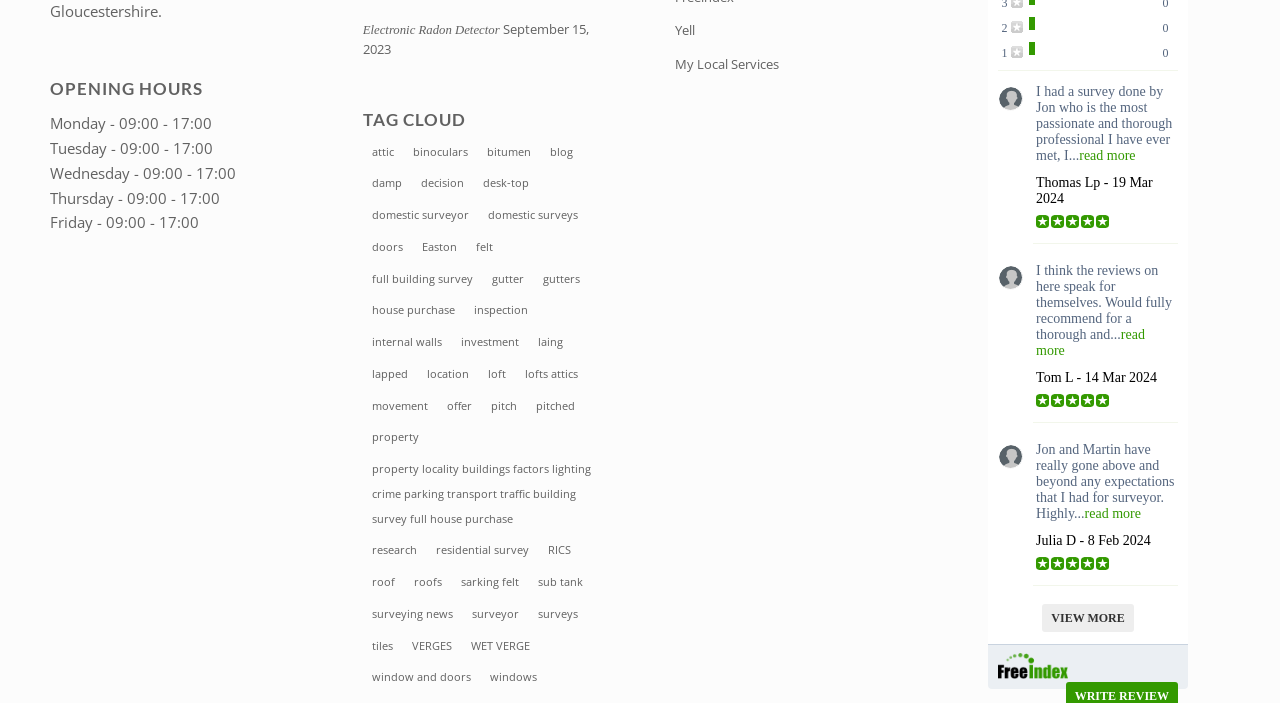Respond with a single word or short phrase to the following question: 
What are the opening hours on Monday?

09:00 - 17:00